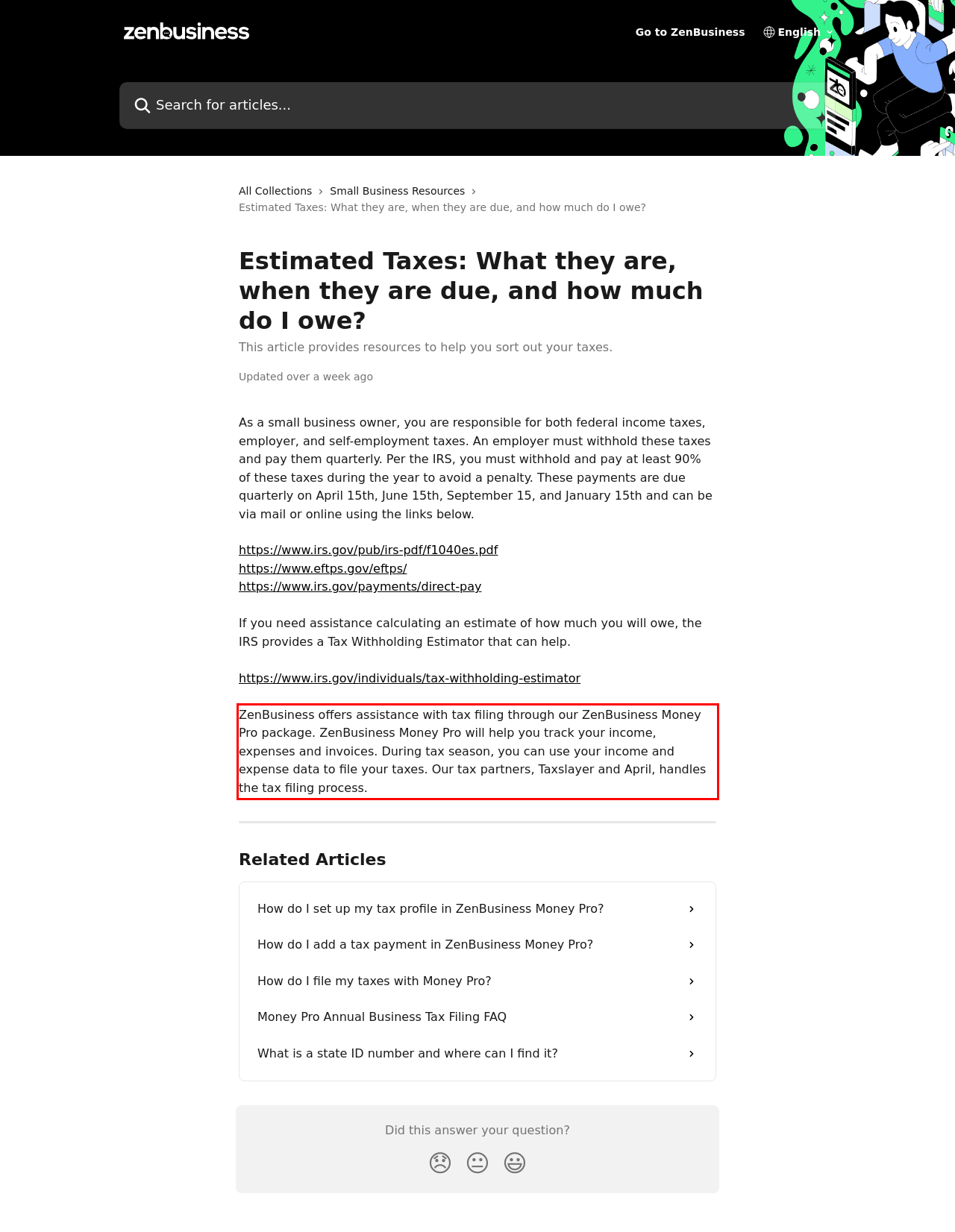Identify the text inside the red bounding box on the provided webpage screenshot by performing OCR.

ZenBusiness offers assistance with tax filing through our ZenBusiness Money Pro package. ZenBusiness Money Pro will help you track your income, expenses and invoices. During tax season, you can use your income and expense data to file your taxes. Our tax partners, Taxslayer and April, handles the tax filing process.